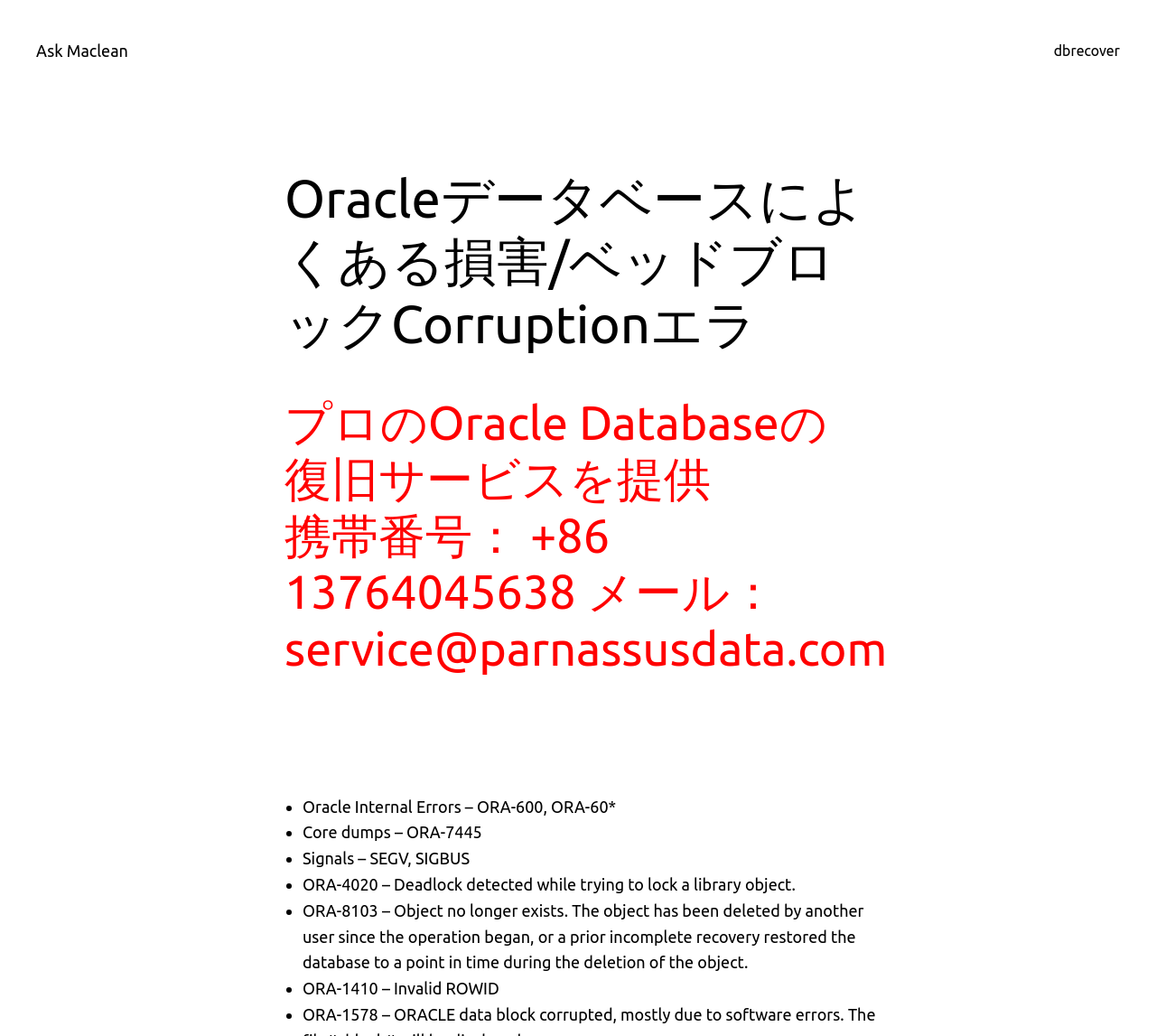How many Oracle internal errors are listed?
Can you provide a detailed and comprehensive answer to the question?

I found the list of Oracle internal errors by looking at the static text elements following the list marker elements. There are 6 errors listed, including ORA-600, Core dumps – ORA-7445, Signals – SEGV, SIGBUS, ORA-4020, ORA-8103, and ORA-1410.